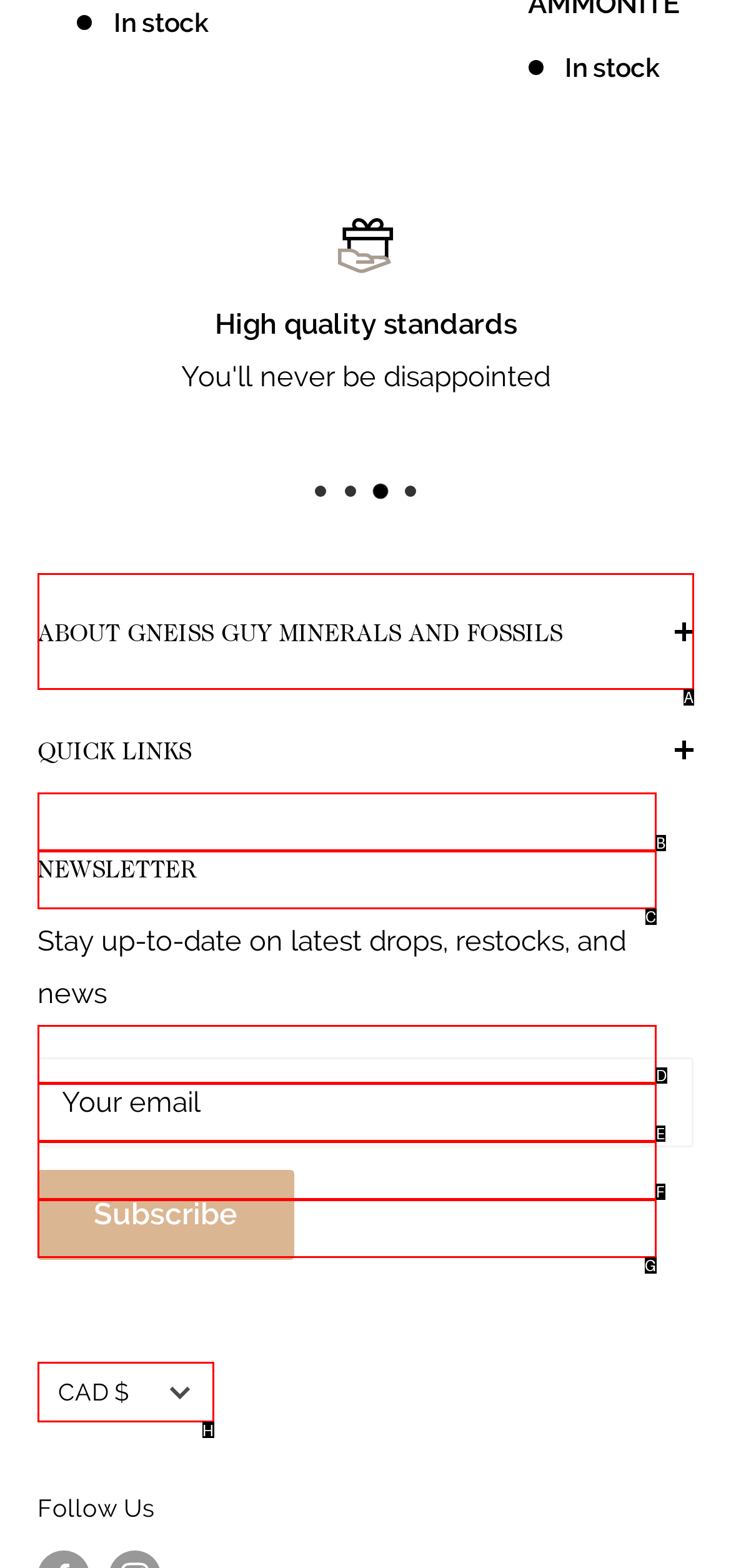Identify the matching UI element based on the description: Privacy
Reply with the letter from the available choices.

F